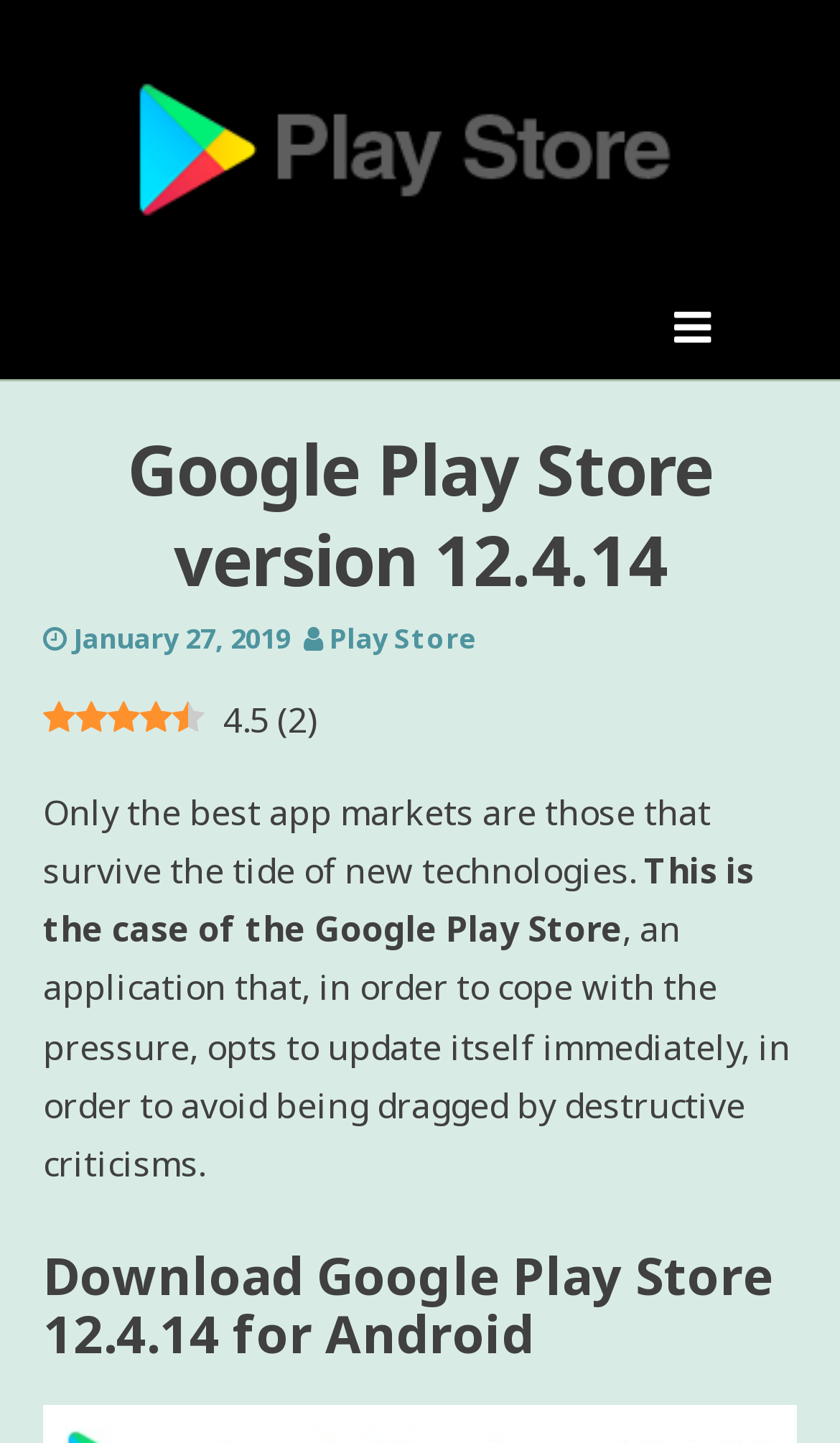Create a detailed summary of all the visual and textual information on the webpage.

The webpage is about the Google Play Store, with a prominent link to "Play Store" at the top, accompanied by an image with the same name. Below this, there is a button with an icon, which when expanded, reveals a menu. 

Above the menu, there is a header section that contains the title "Google Play Store version 12.4.14" and a timestamp "January 27, 2019". To the right of the timestamp, there is a link to "Play Store" again. 

The menu itself contains a rating of "4.5" with a parentheses around it, followed by a paragraph of text that describes the Google Play Store as an app market that survives the tide of new technologies. The text continues to explain how the store updates itself to avoid criticism. 

At the bottom of the page, there is a heading that reads "Download Google Play Store 12.4.14 for Android".